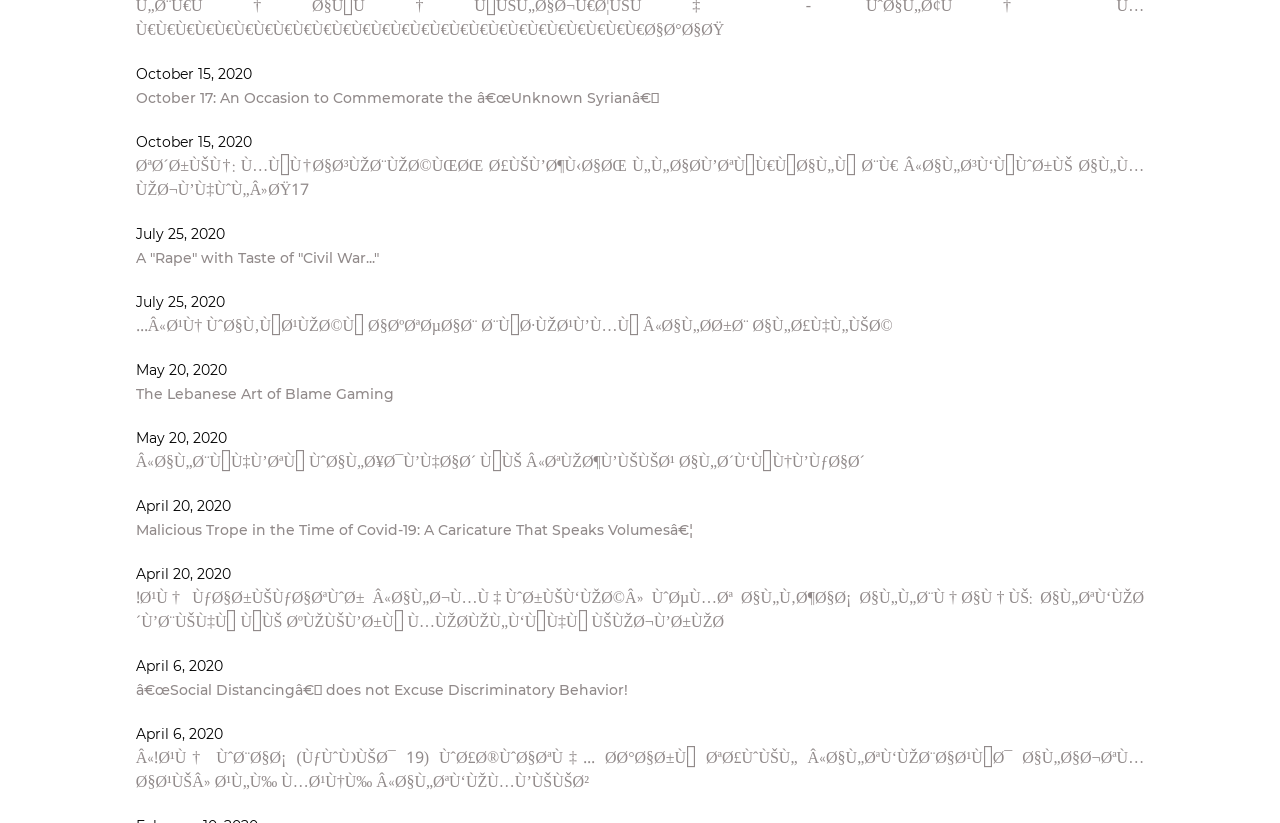Locate the bounding box coordinates of the clickable region to complete the following instruction: "Learn more about Shop Pay."

None